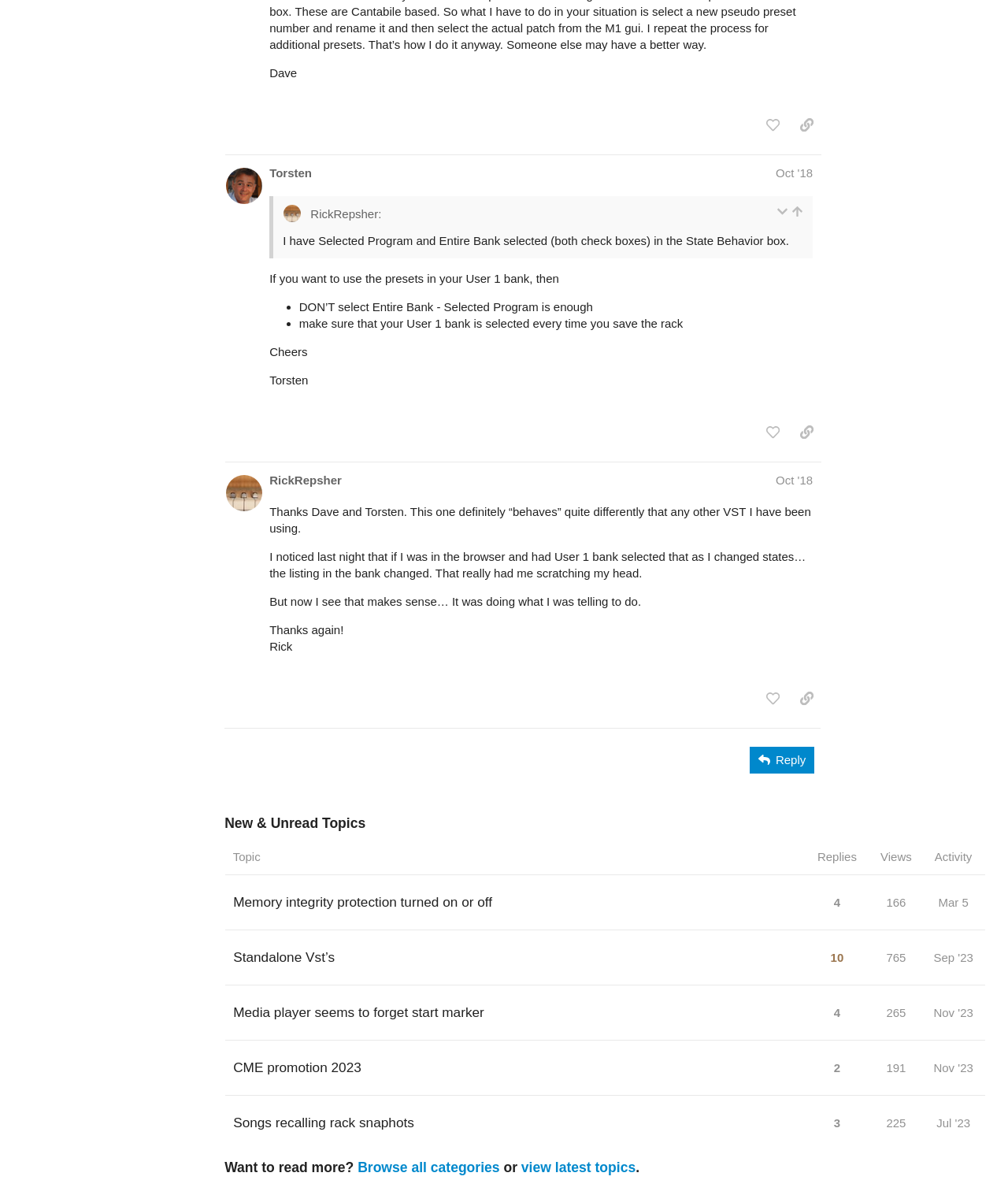Please identify the coordinates of the bounding box that should be clicked to fulfill this instruction: "view new and unread topics".

[0.223, 0.681, 0.977, 0.962]